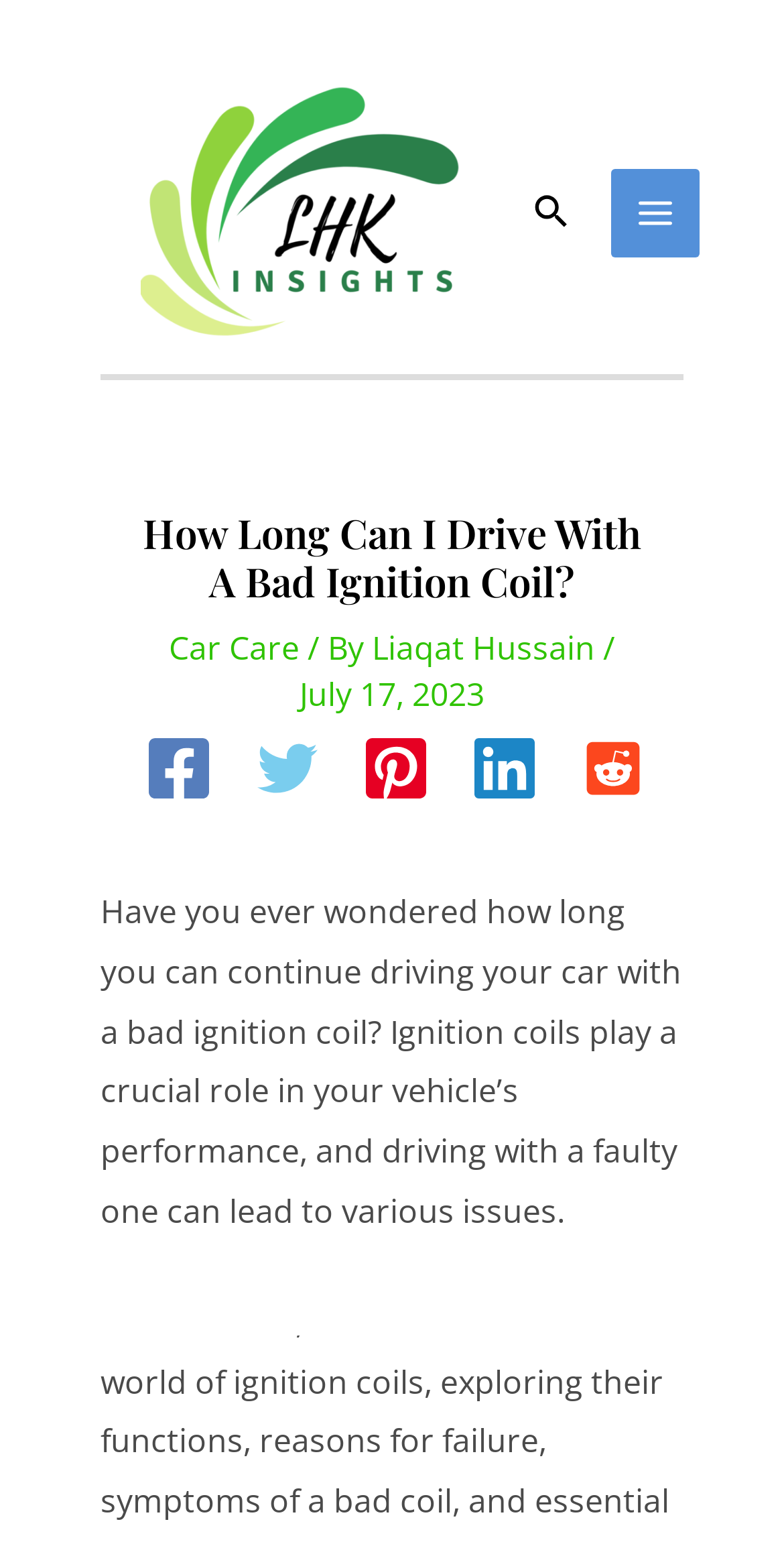Determine the bounding box coordinates for the area you should click to complete the following instruction: "Visit the 'Car Care' page".

[0.215, 0.406, 0.382, 0.434]